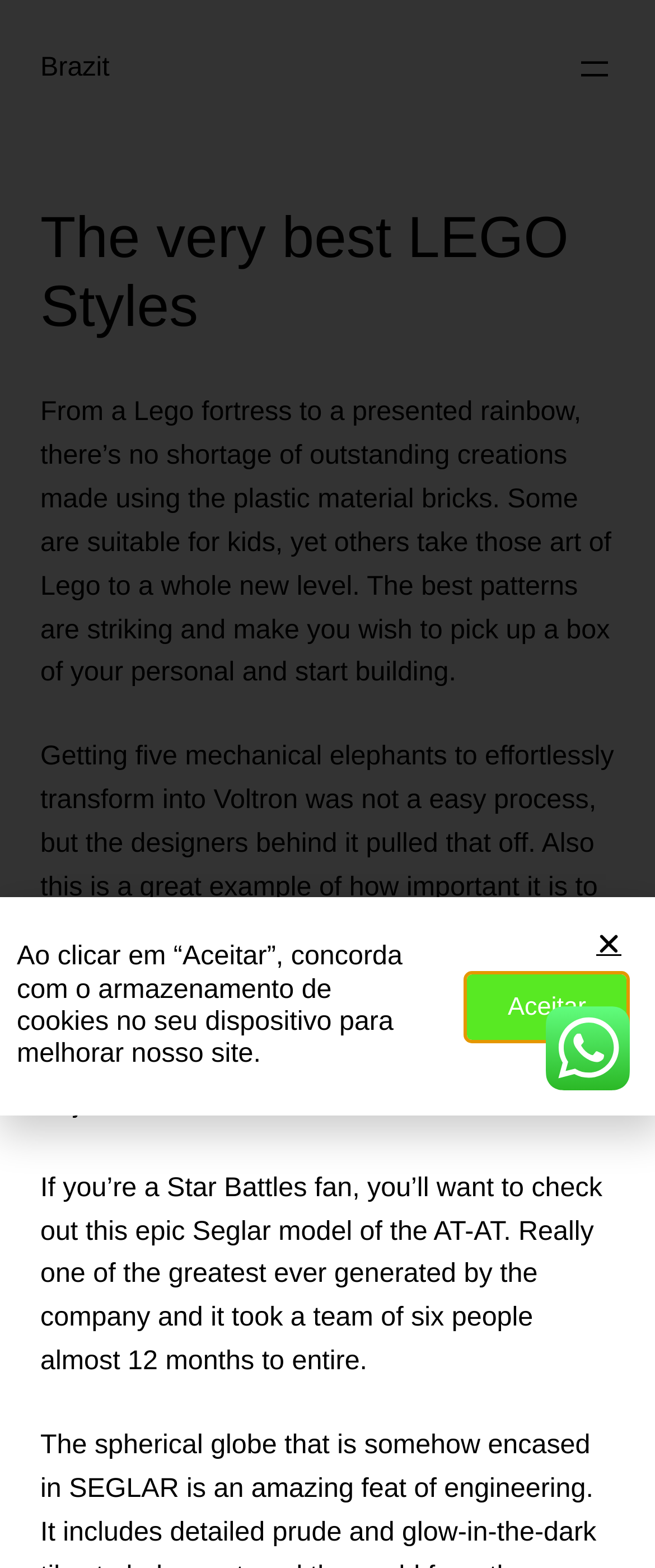Identify the bounding box for the given UI element using the description provided. Coordinates should be in the format (top-left x, top-left y, bottom-right x, bottom-right y) and must be between 0 and 1. Here is the description: aria-label="Abrir menu"

[0.877, 0.031, 0.938, 0.057]